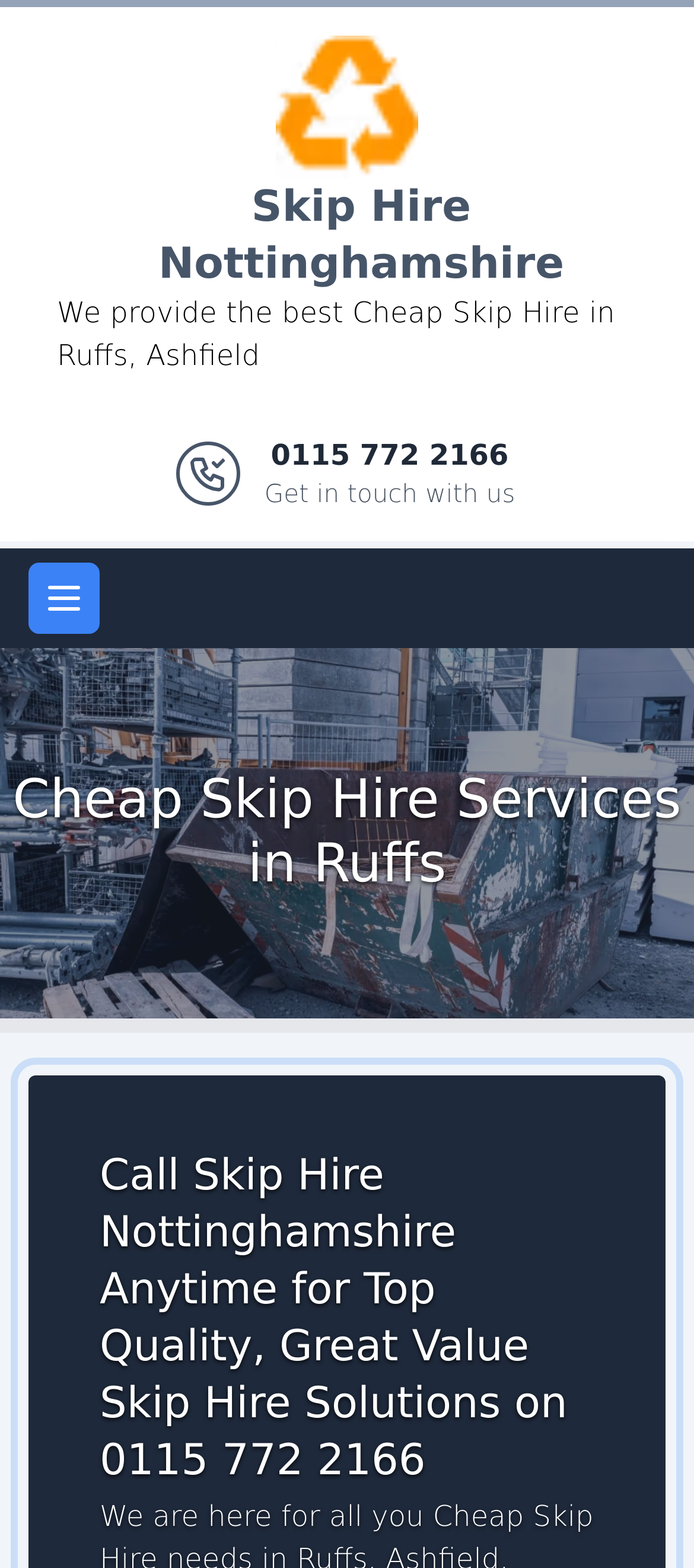Generate a thorough explanation of the webpage's elements.

The webpage is about Cheap Skip Hire services in Ruffs, Ashfield, provided by Skip Hire Nottinghamshire. At the top, there is a banner with the site header, which contains the company's logo, a link to the company's website, and a brief description of their services. Below the logo, there is a static text that reads "We provide the best Cheap Skip Hire in Ruffs, Ashfield". 

To the right of the text, there is an image, and below it, a link with the company's phone number, "0115 772 2166 Get in touch with us". A button to open the main menu is located at the top left corner. 

Further down, there is a heading that reads "Cheap Skip Hire Services in Ruffs", accompanied by a large image that spans the entire width of the page. Below this section, there is another heading that encourages visitors to call Skip Hire Nottinghamshire for top-quality skip hire solutions, along with the phone number "0115 772 2166".